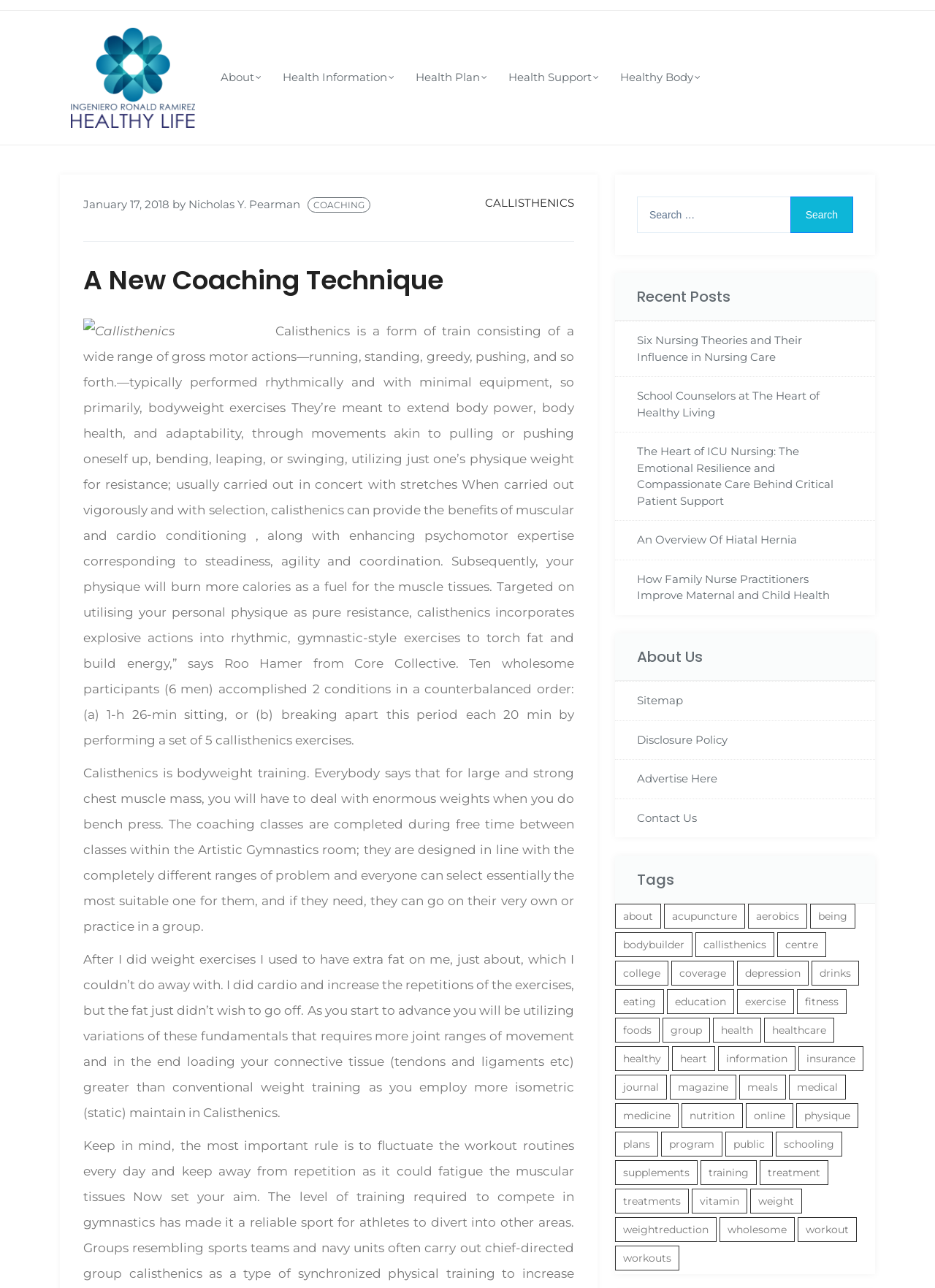Find the bounding box coordinates for the area you need to click to carry out the instruction: "View recent post 'Six Nursing Theories and Their Influence in Nursing Care'". The coordinates should be four float numbers between 0 and 1, indicated as [left, top, right, bottom].

[0.658, 0.25, 0.936, 0.292]